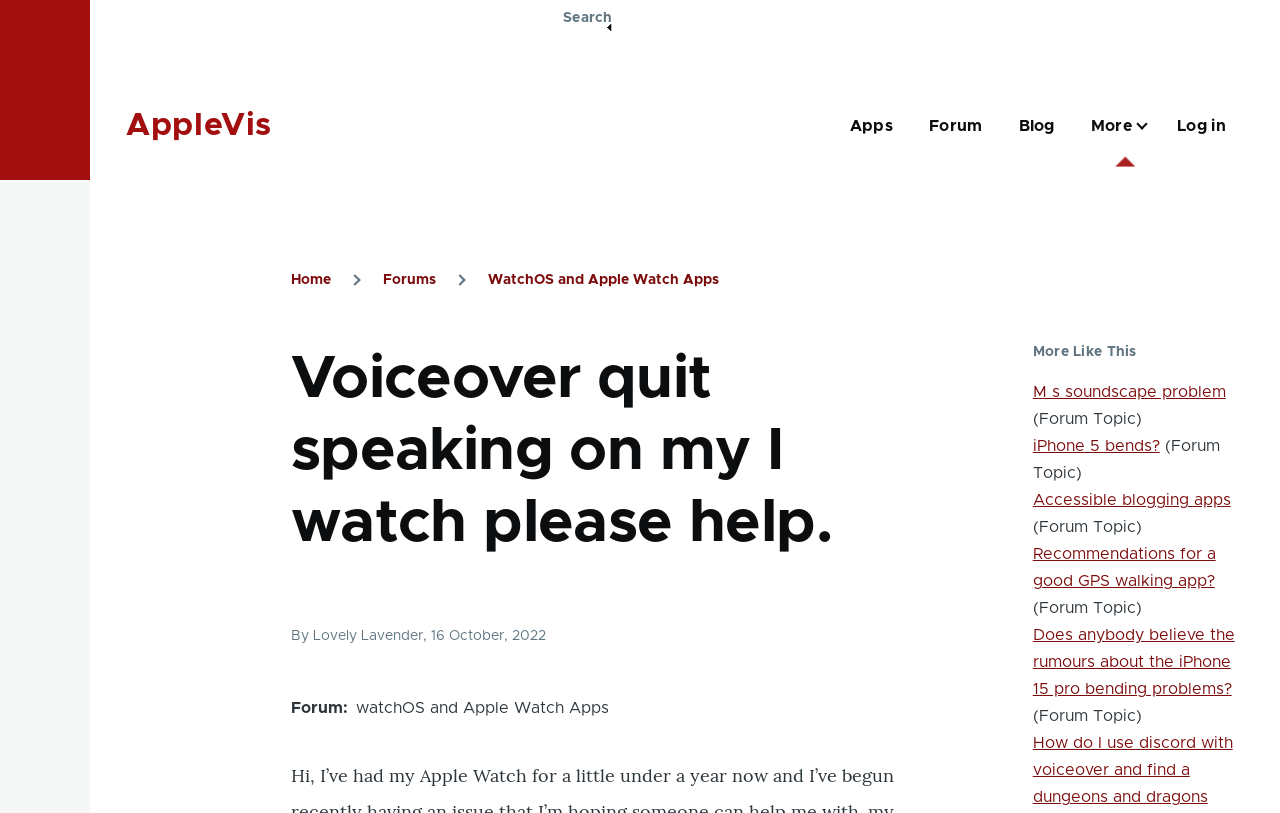What is the category of the current forum post?
Please provide a comprehensive answer based on the visual information in the image.

The category of the current forum post can be found in the static text element below the heading 'Voiceover quit speaking on my I watch please help.' which contains the text 'watchOS and Apple Watch Apps'.